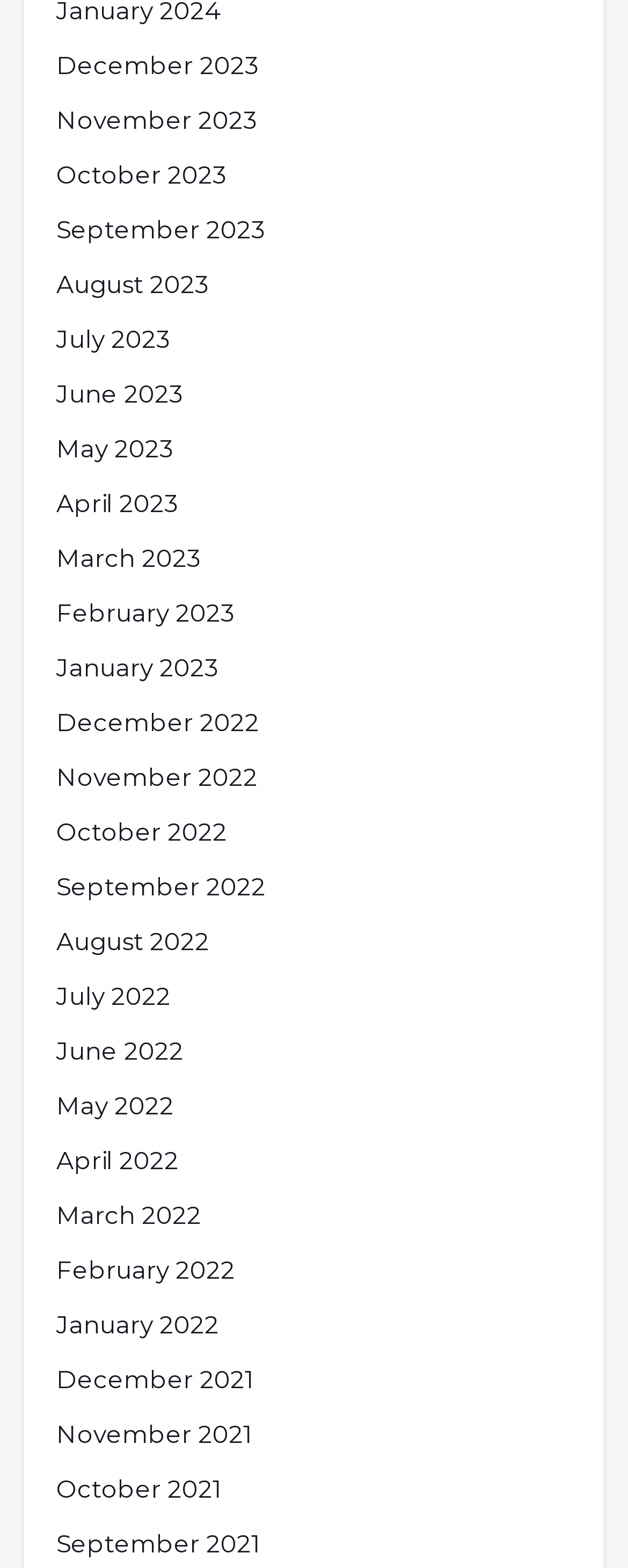Identify the coordinates of the bounding box for the element that must be clicked to accomplish the instruction: "View December 2023".

[0.09, 0.03, 0.413, 0.055]